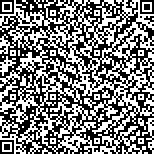How many times has the article been viewed?
Look at the image and answer the question using a single word or phrase.

67 times